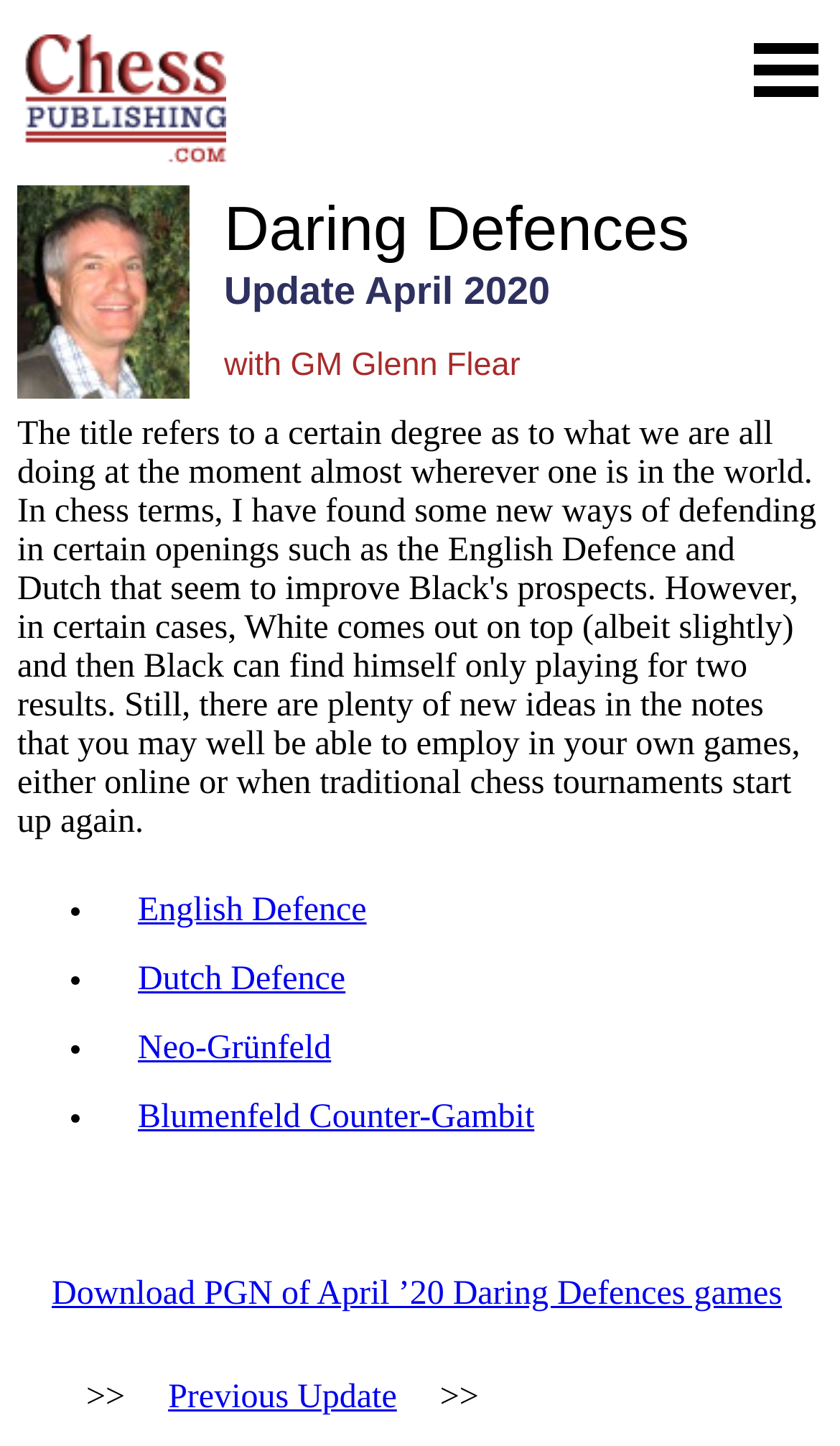Provide a short answer using a single word or phrase for the following question: 
What is the name of the chess grandmaster on this webpage?

Glenn Flear